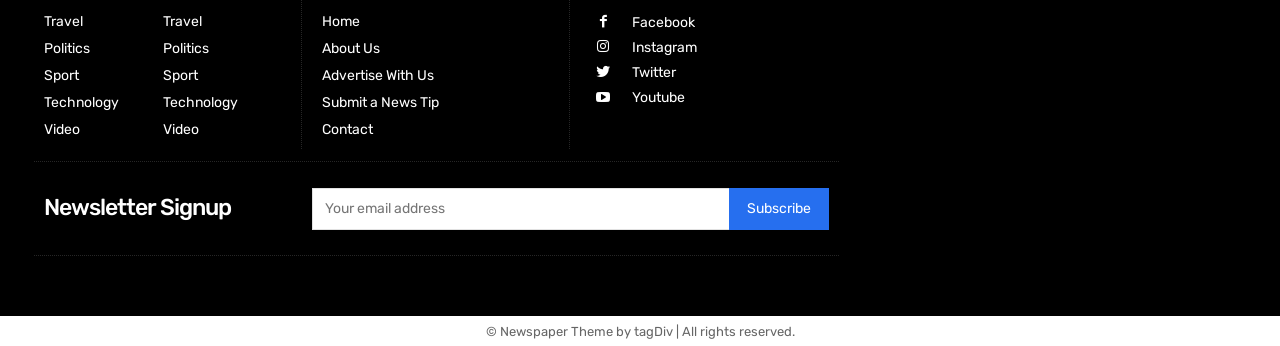Determine the bounding box coordinates for the element that should be clicked to follow this instruction: "Search for a chiropractic center near you". The coordinates should be given as four float numbers between 0 and 1, in the format [left, top, right, bottom].

None